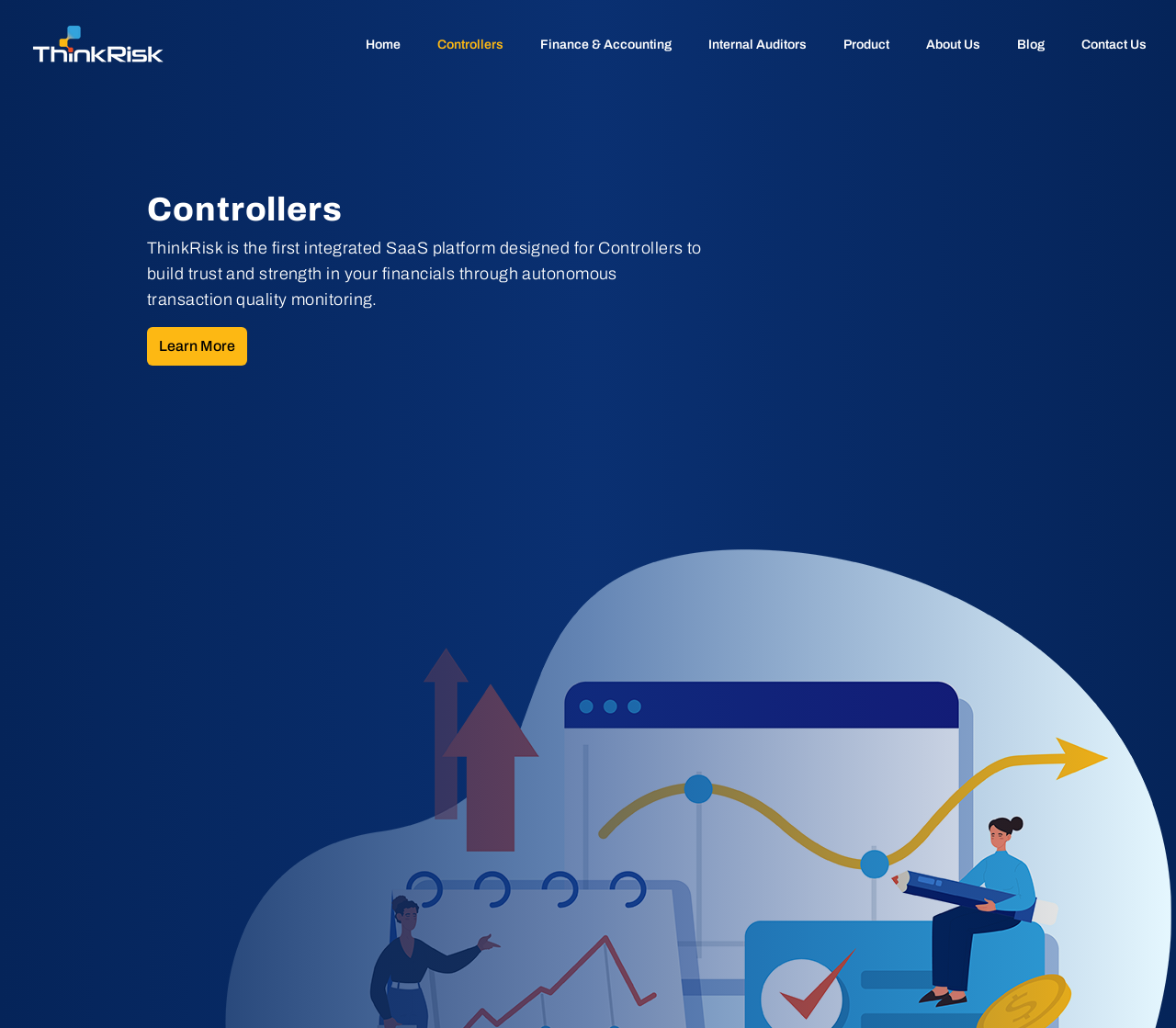Please determine the bounding box coordinates of the section I need to click to accomplish this instruction: "click ThinkRisk logo".

[0.02, 0.016, 0.147, 0.071]